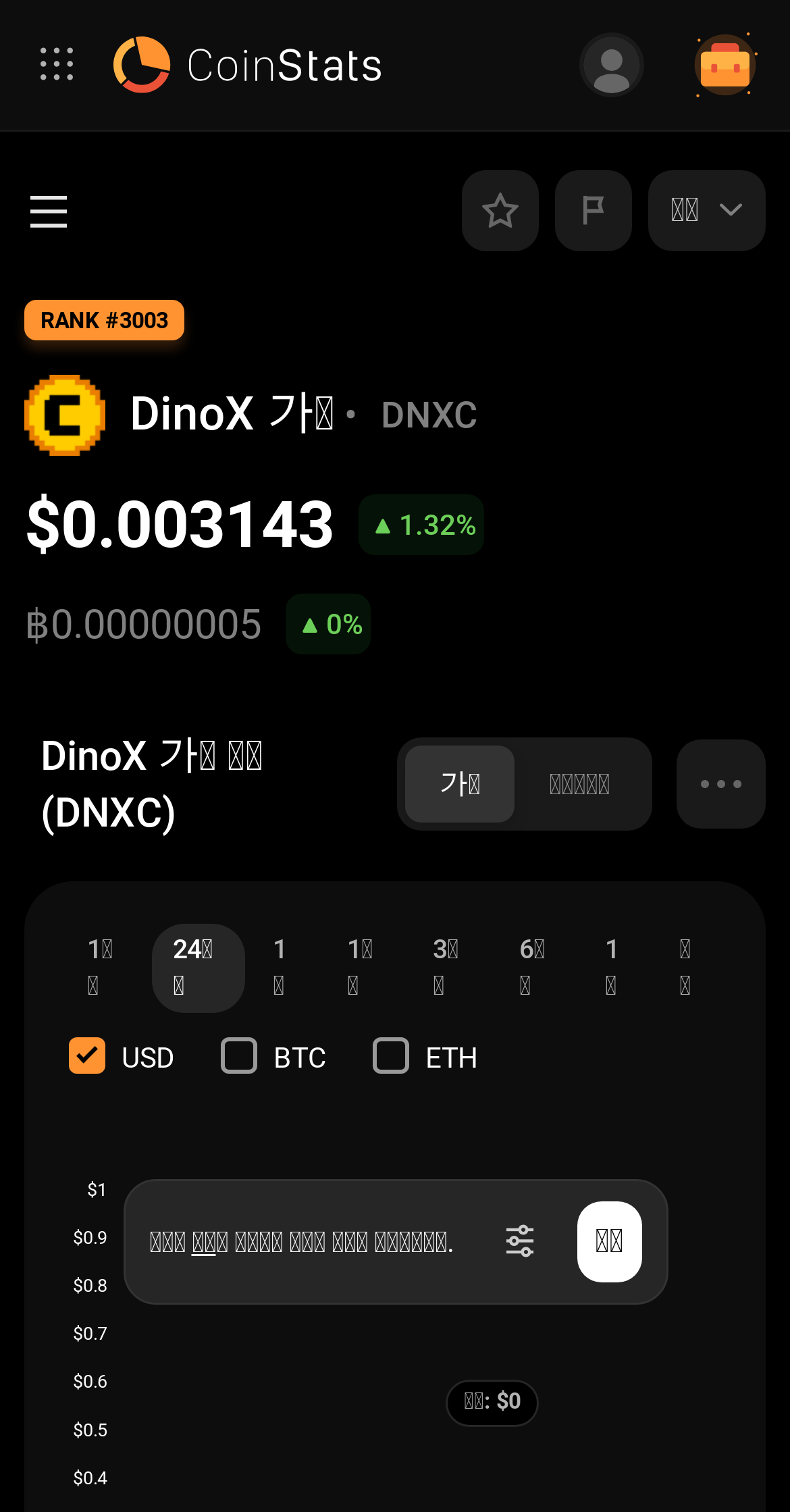Explain in detail what is displayed on the webpage.

This webpage is about DinoX, a cryptocurrency, and provides various information about its price, chart, news, and market data. 

At the top left corner, there are language selection links, including English, Deutsch, 日本語, and others. Next to the language links, there is a CoinStats logo, which is an image. On the right side of the top section, there are three images, including a user icon and two other icons.

Below the top section, there is a button with an image and a static text "계약" (which means "contract" in Korean) on its right side. 

On the left side of the page, there is a ranking information, "RANK #3003", and an image below it. Next to the ranking information, there is a heading "DinoX 가격" (which means "DinoX price" in Korean) and a static text "•" next to it. Below the heading, there are several lines of text, including "DNXC", "$0.003143", "1.32%", "฿0.00000005", and "0%".

Below these lines of text, there is a heading "DinoX 가격 차트 (DNXC)" (which means "DinoX price chart" in Korean) and a static text "트레이딩뷰" (which means "trading view" in Korean) below it. 

On the right side of the page, there are several buttons with text, including "1시간", "24시간", "1주", "1개월", "3개월", "6개월", "1년", and "전체" (which mean "1 hour", "24 hours", "1 week", "1 month", "3 months", "6 months", "1 year", and "all" in Korean, respectively). These buttons are likely used to select the time period for the price chart.

Below the buttons, there are three static texts, "USD", "BTC", and "ETH", which are likely currency options. 

At the bottom of the page, there is a static text "우리는 쿠키를 사용하여 사용자 경험을 향상시킵니다." (which means "We use cookies to enhance user experience" in Korean) and a link "쿠키" (which means "cookie" in Korean) next to it. On the right side of the bottom section, there is a button "수락" (which